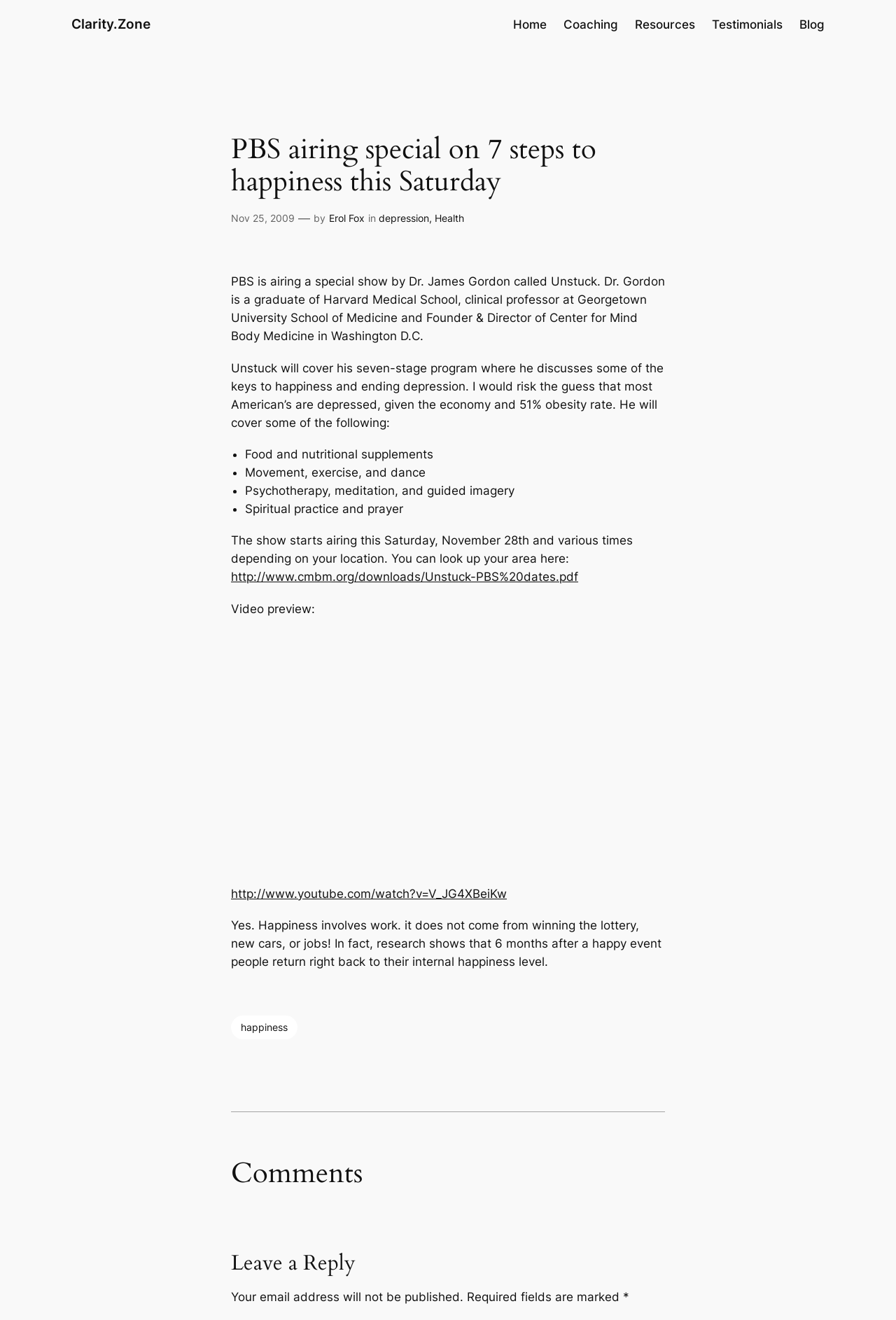Please find the bounding box coordinates for the clickable element needed to perform this instruction: "Watch the video preview".

[0.258, 0.672, 0.566, 0.682]